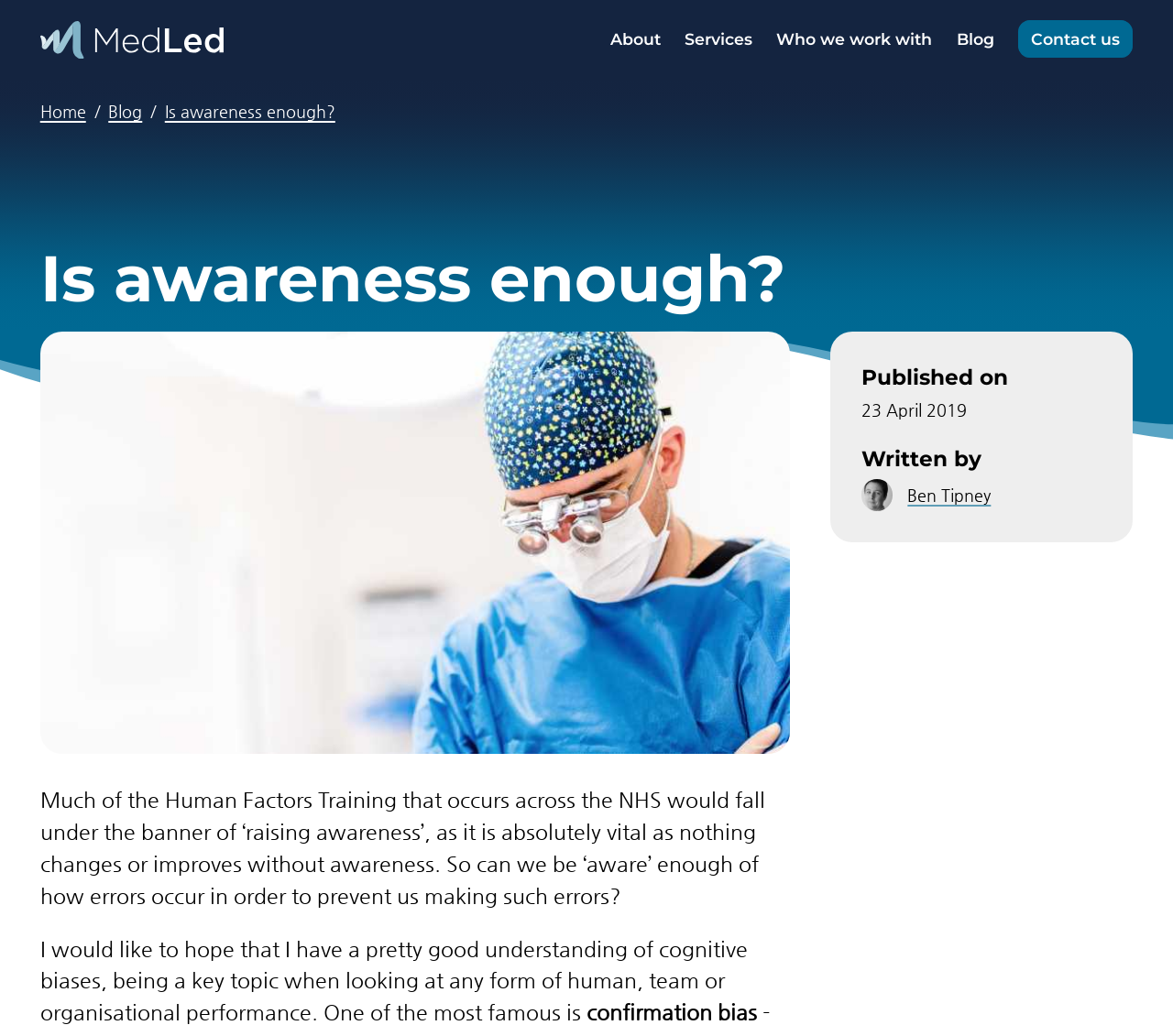Please find the bounding box coordinates of the element's region to be clicked to carry out this instruction: "go to MedLed home".

[0.034, 0.02, 0.19, 0.057]